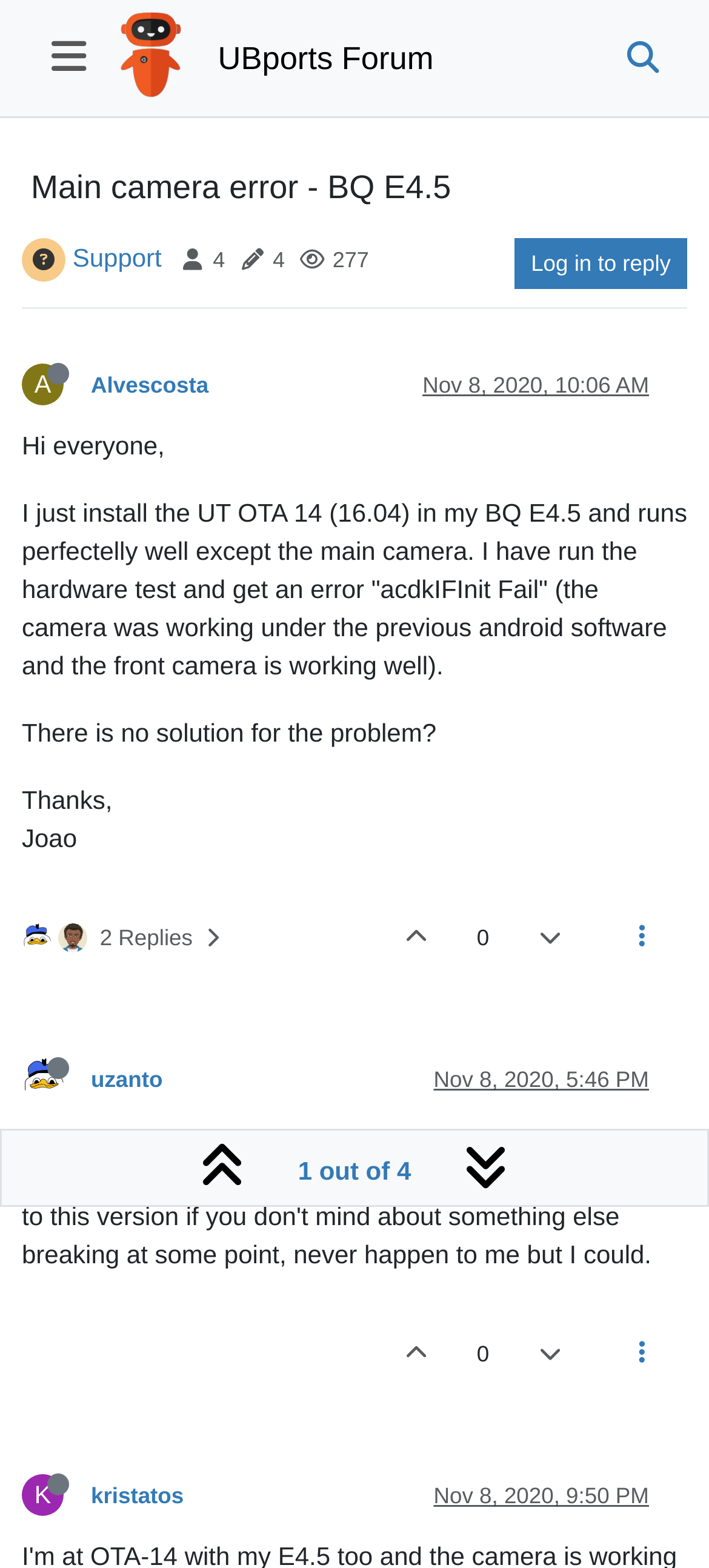Please find the bounding box coordinates of the element that needs to be clicked to perform the following instruction: "Log in to reply". The bounding box coordinates should be four float numbers between 0 and 1, represented as [left, top, right, bottom].

[0.726, 0.152, 0.969, 0.185]